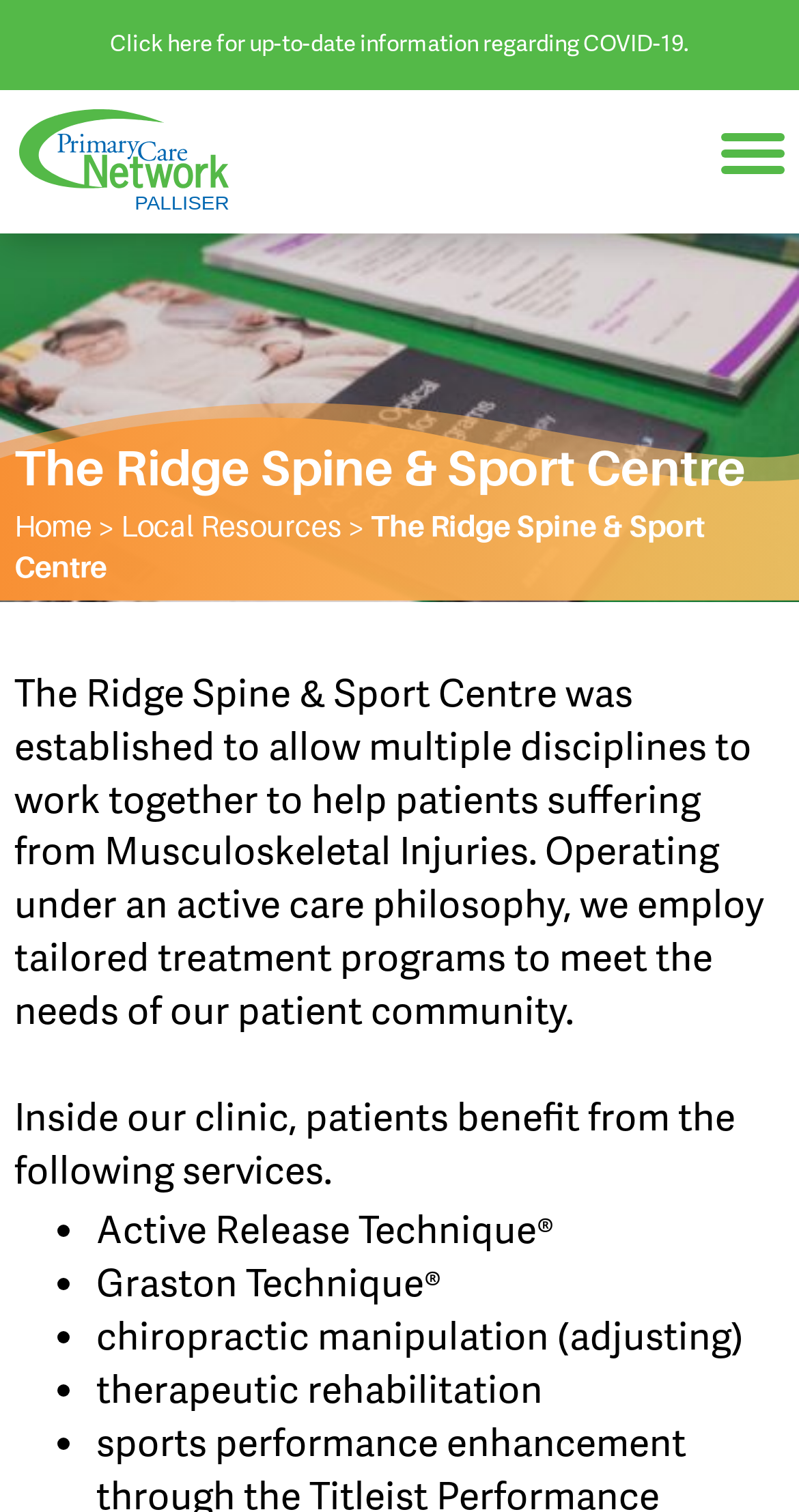What services are offered inside the clinic?
Please provide an in-depth and detailed response to the question.

I found the answer by reading the text on the webpage, which says 'Inside our clinic, patients benefit from the following services.' followed by a list of services including Active Release Technique, Graston Technique, chiropractic manipulation, and therapeutic rehabilitation.